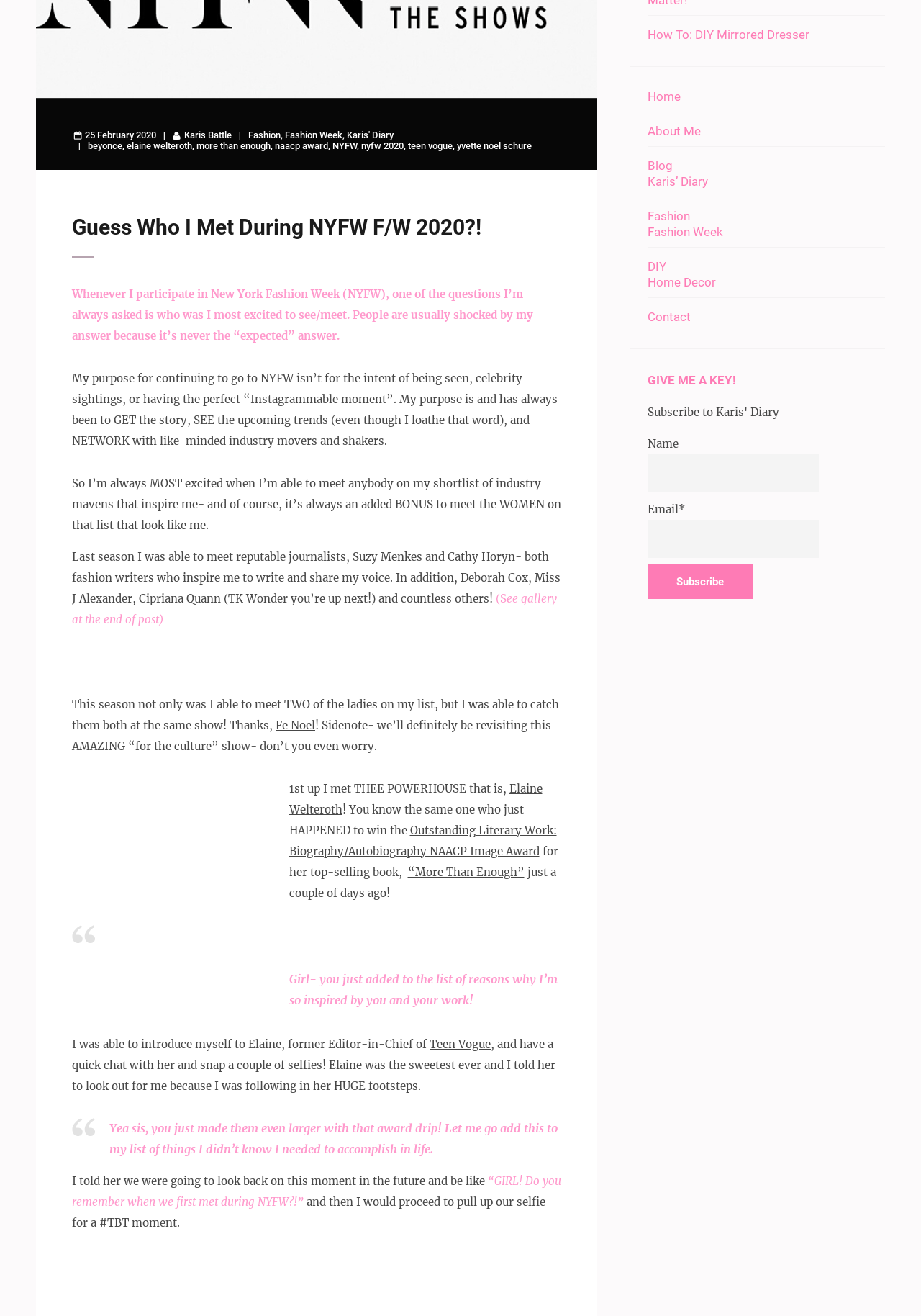Find the bounding box coordinates for the UI element that matches this description: "Karis Battle".

[0.188, 0.098, 0.252, 0.107]